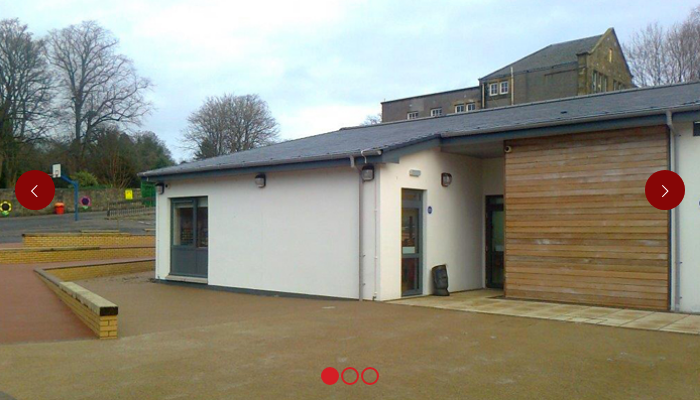Please analyze the image and provide a thorough answer to the question:
What is the atmosphere of the setting?

The caption describes the setting as being surrounded by trees, which provides a tranquil atmosphere that enhances the educational experience, suggesting a peaceful and calm environment.